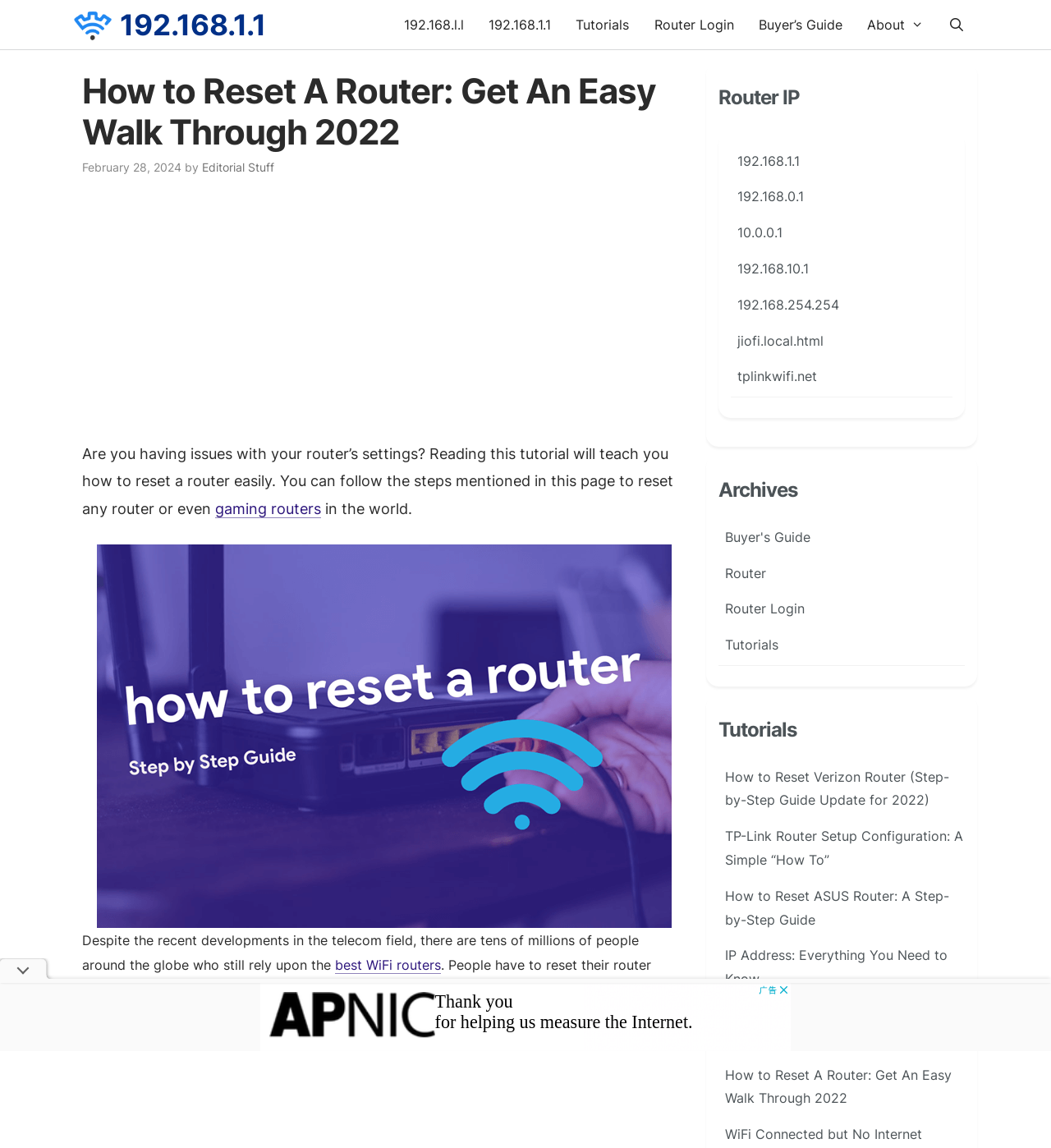What is the date of the article?
Please give a detailed and thorough answer to the question, covering all relevant points.

The date of the article is mentioned as 'February 28, 2024' in the text located below the heading 'How to Reset A Router: Get An Easy Walk Through 2022'.